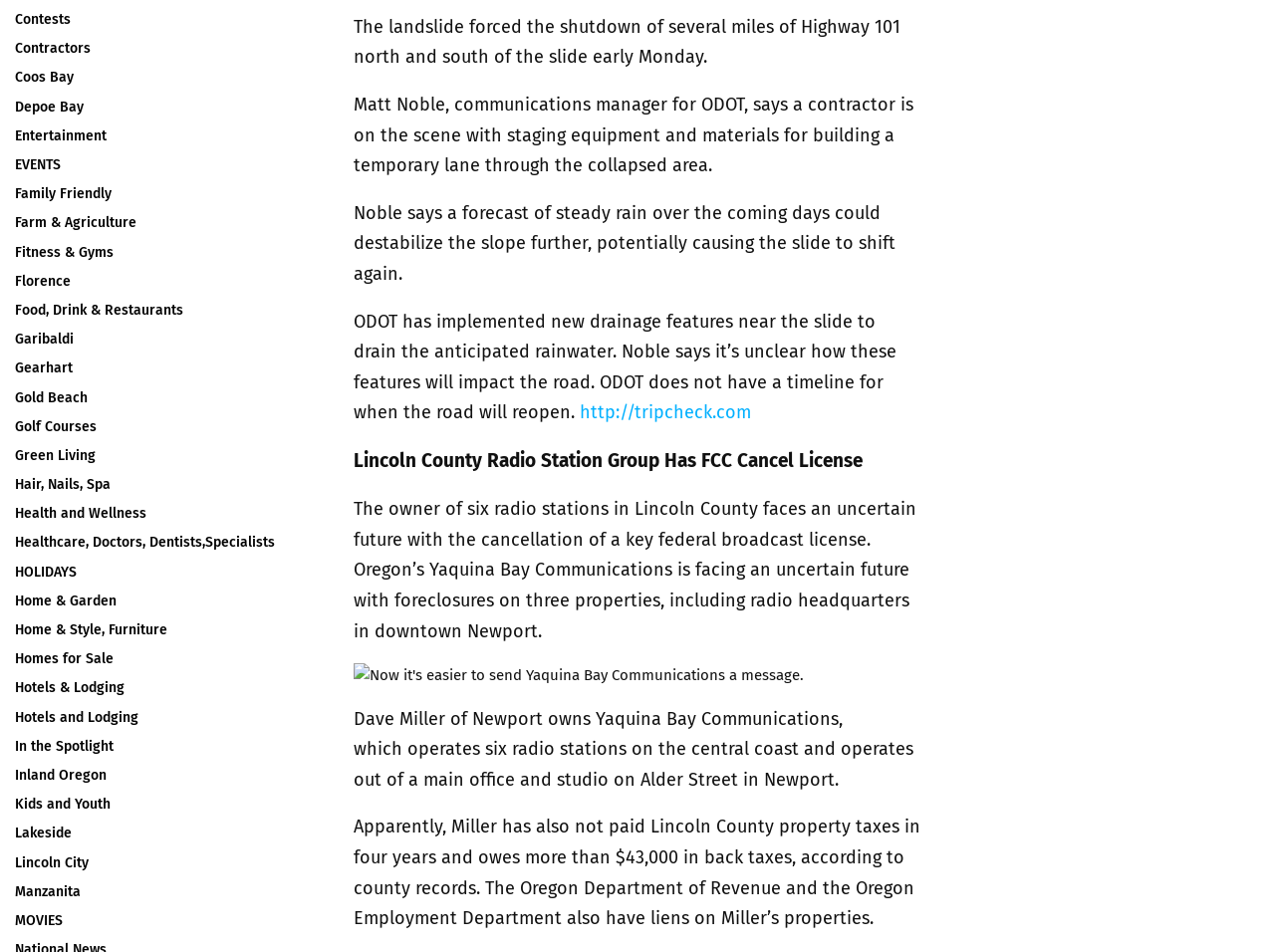Determine the bounding box coordinates for the clickable element required to fulfill the instruction: "Explore the Food, Drink & Restaurants section". Provide the coordinates as four float numbers between 0 and 1, i.e., [left, top, right, bottom].

[0.012, 0.317, 0.144, 0.335]